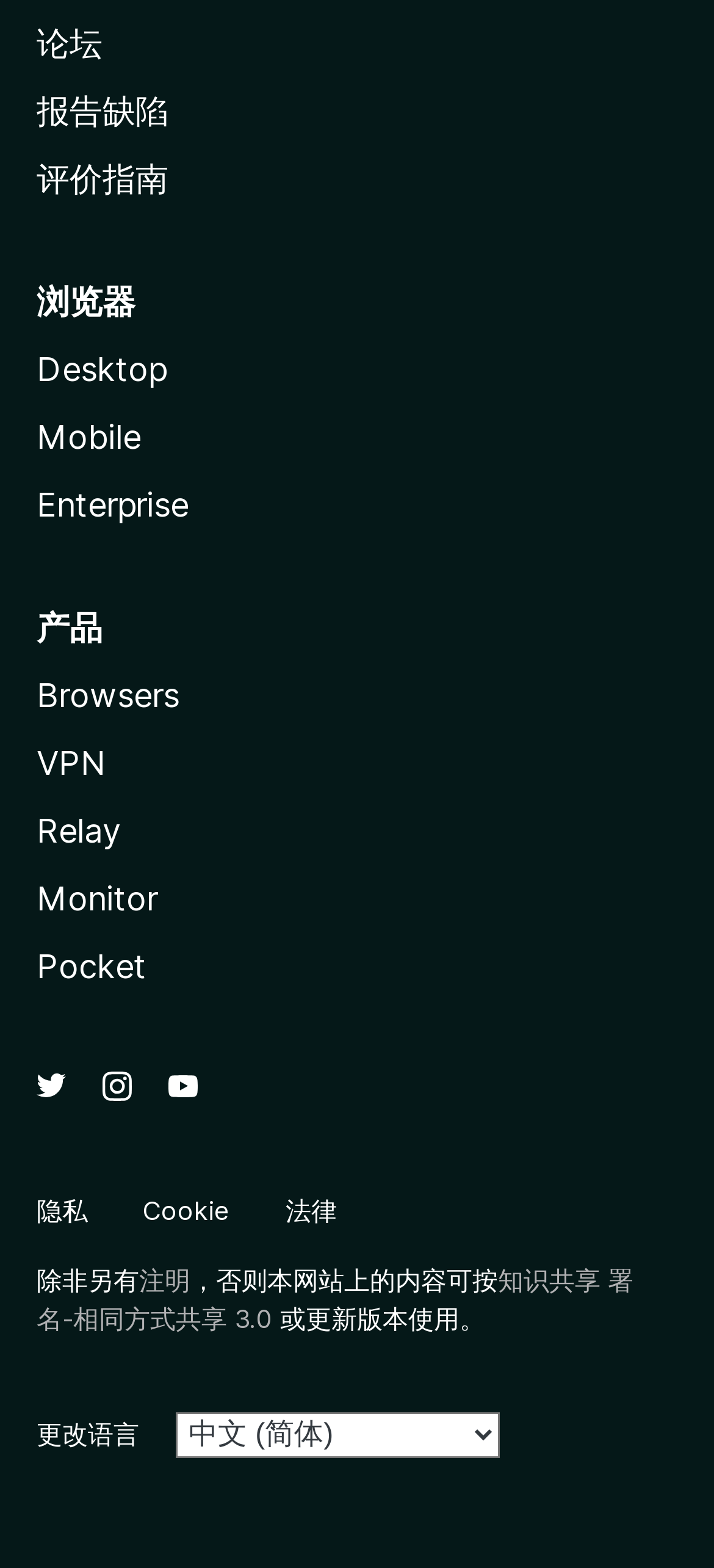Use a single word or phrase to answer this question: 
What is the last link under the '产品' heading?

Pocket